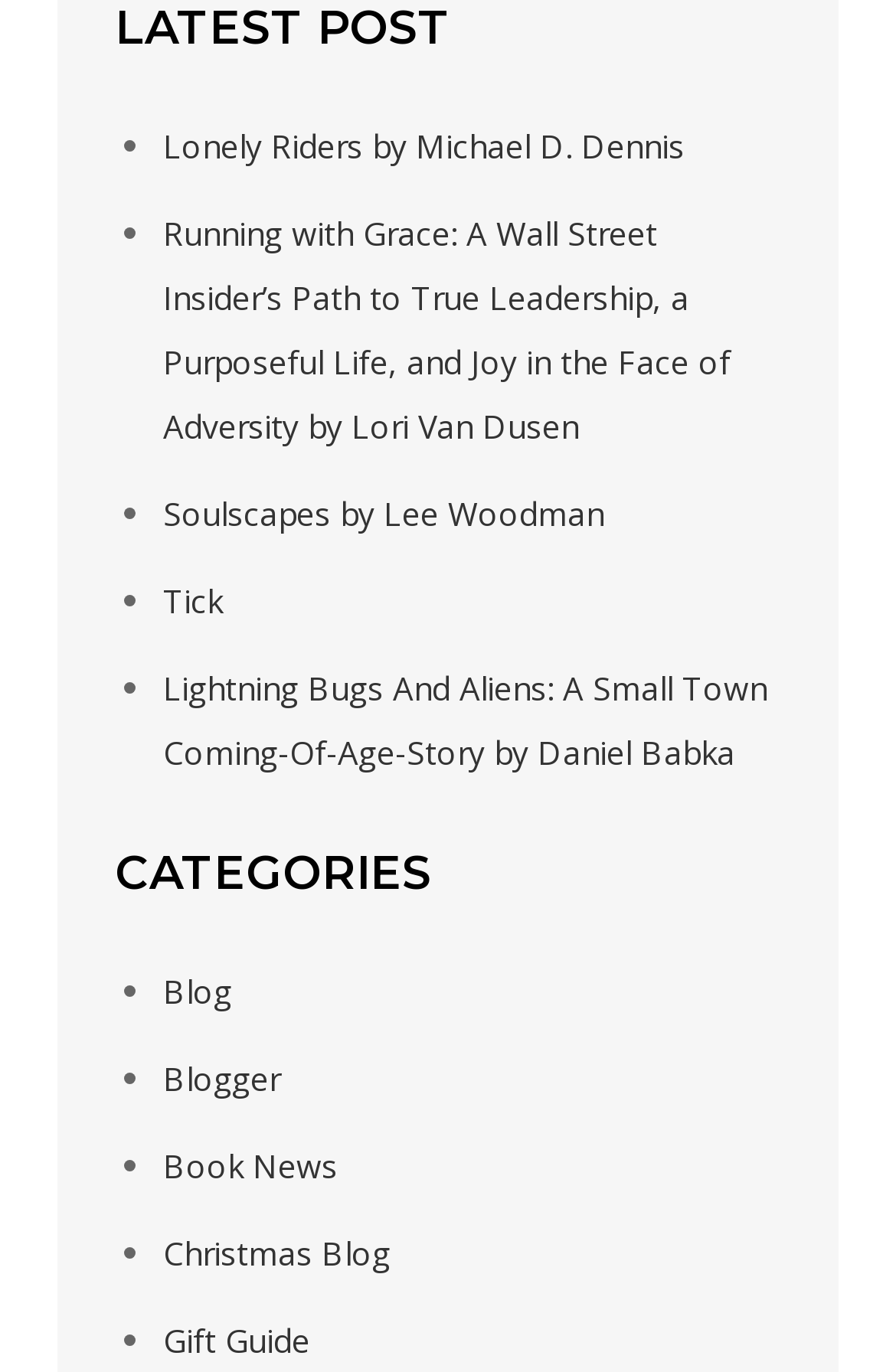Can you identify the bounding box coordinates of the clickable region needed to carry out this instruction: 'Check out the Gift Guide'? The coordinates should be four float numbers within the range of 0 to 1, stated as [left, top, right, bottom].

[0.182, 0.961, 0.346, 0.993]